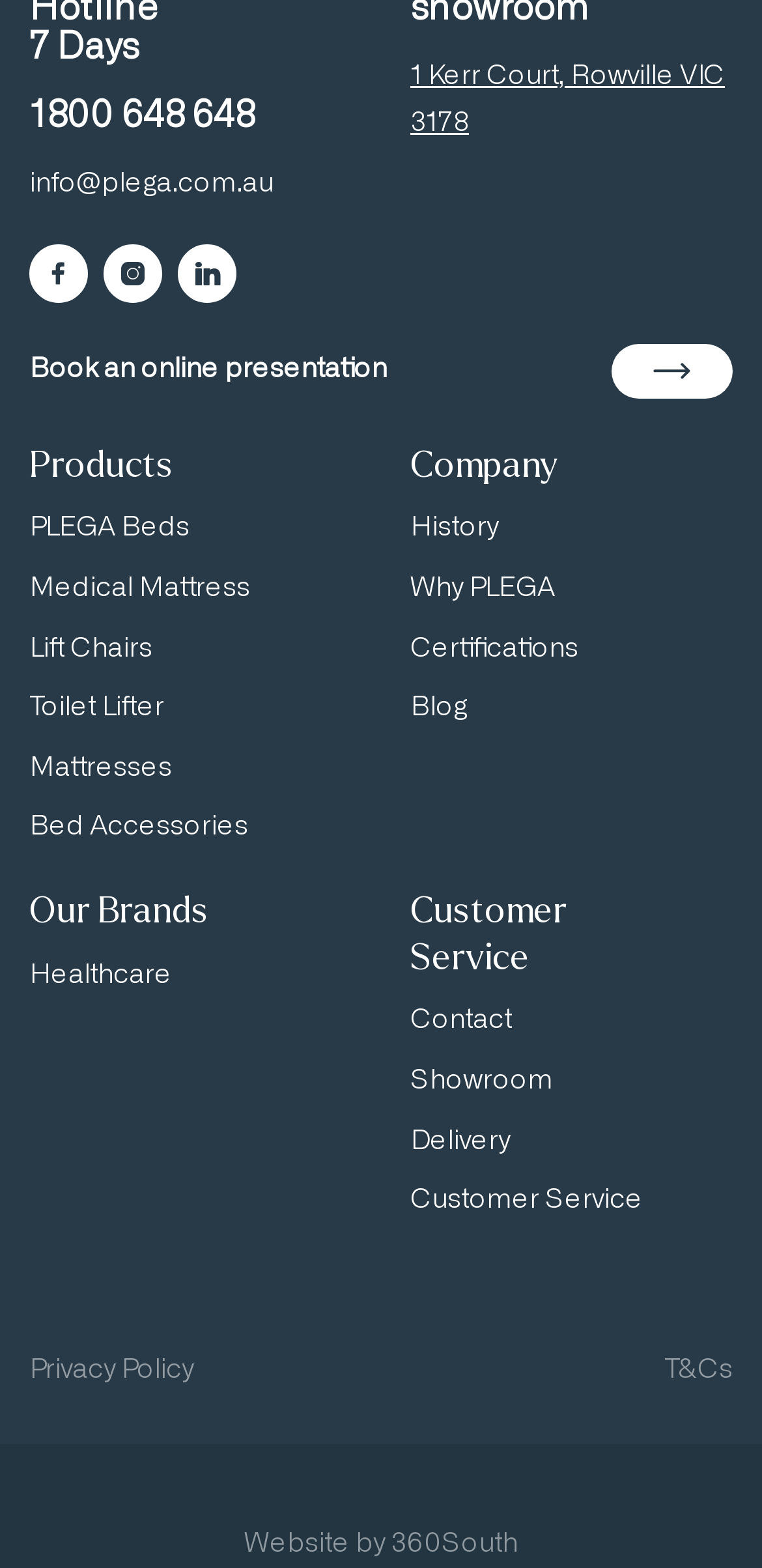Ascertain the bounding box coordinates for the UI element detailed here: "Customer Service". The coordinates should be provided as [left, top, right, bottom] with each value being a float between 0 and 1.

[0.538, 0.568, 0.744, 0.623]